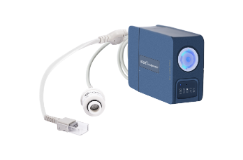What is the color of the device's casing?
Based on the screenshot, provide your answer in one word or phrase.

Blue